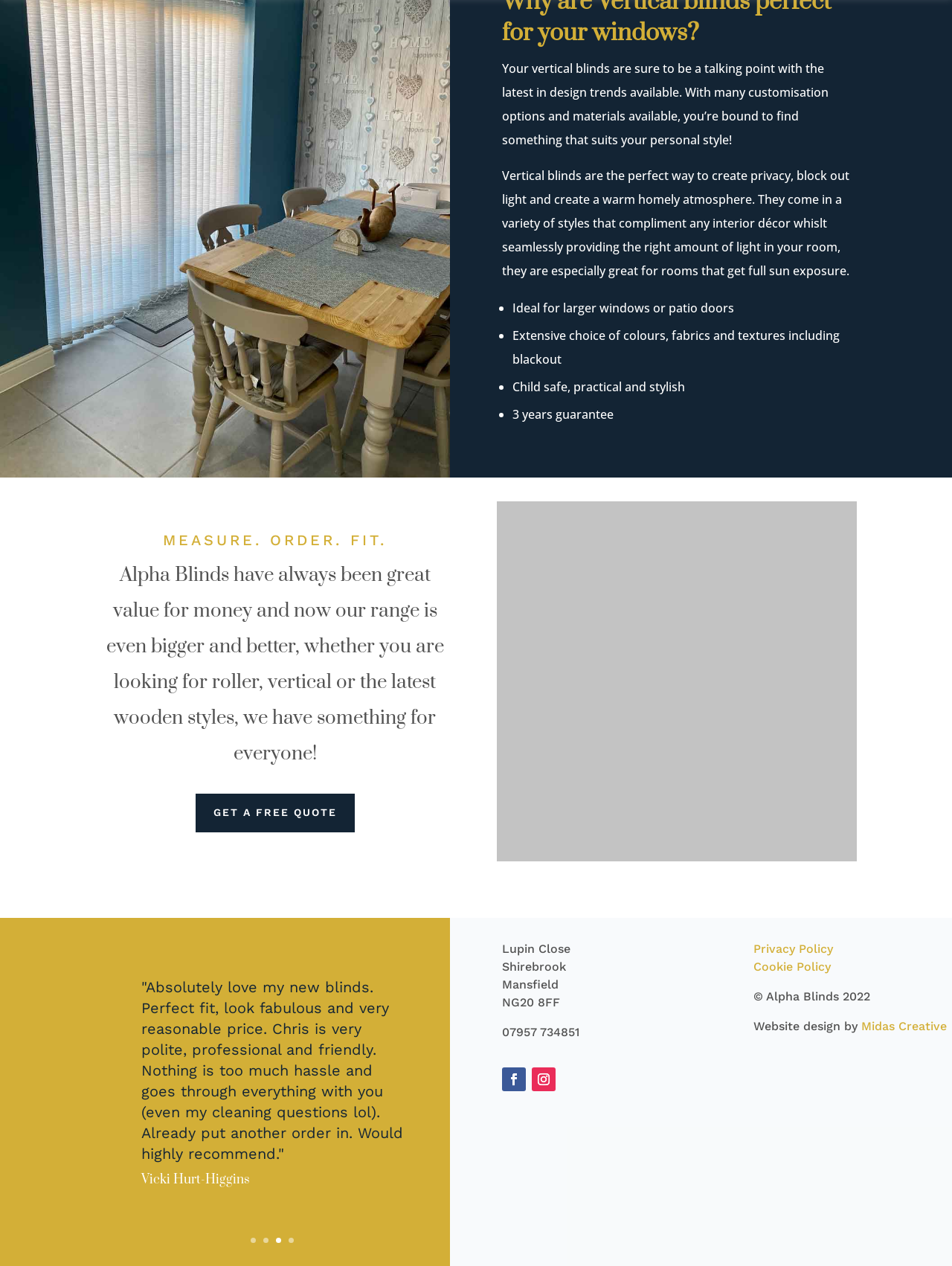What is the phone number of the company?
Please analyze the image and answer the question with as much detail as possible.

The phone number of the company is mentioned in the StaticText element with ID 259, which provides the phone number as 07957 734851.